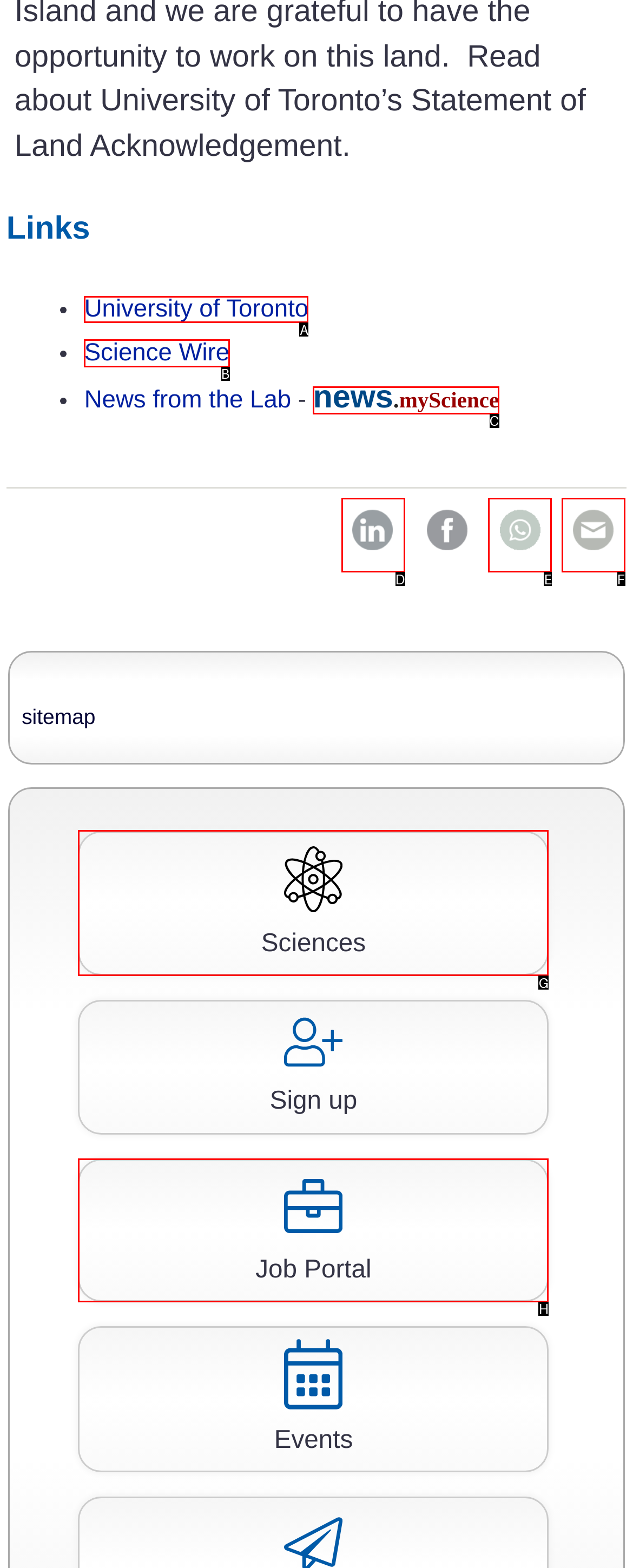Based on the choices marked in the screenshot, which letter represents the correct UI element to perform the task: read the Disclaimer?

None